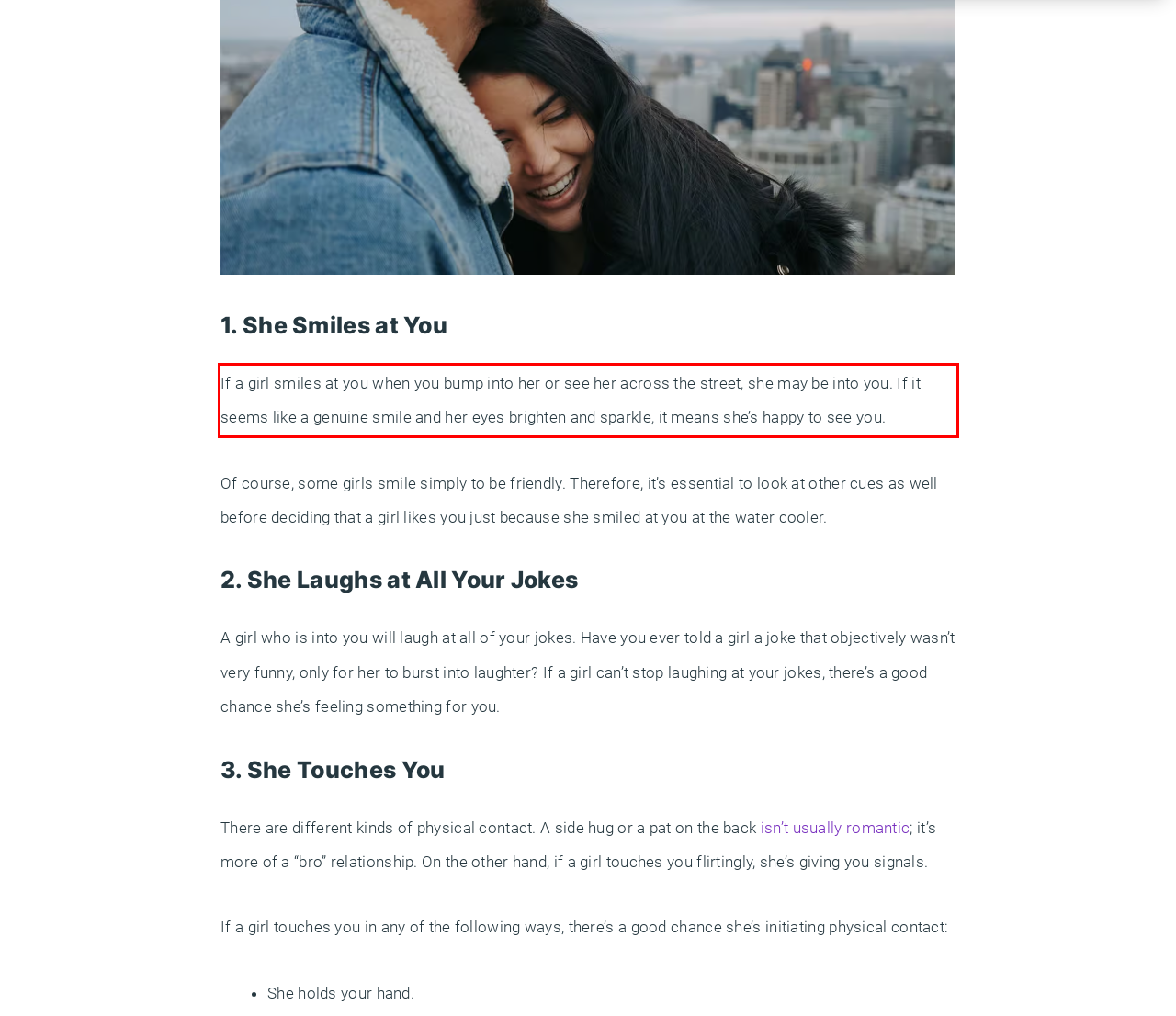Given the screenshot of a webpage, identify the red rectangle bounding box and recognize the text content inside it, generating the extracted text.

If a girl smiles at you when you bump into her or see her across the street, she may be into you. If it seems like a genuine smile and her eyes brighten and sparkle, it means she’s happy to see you.